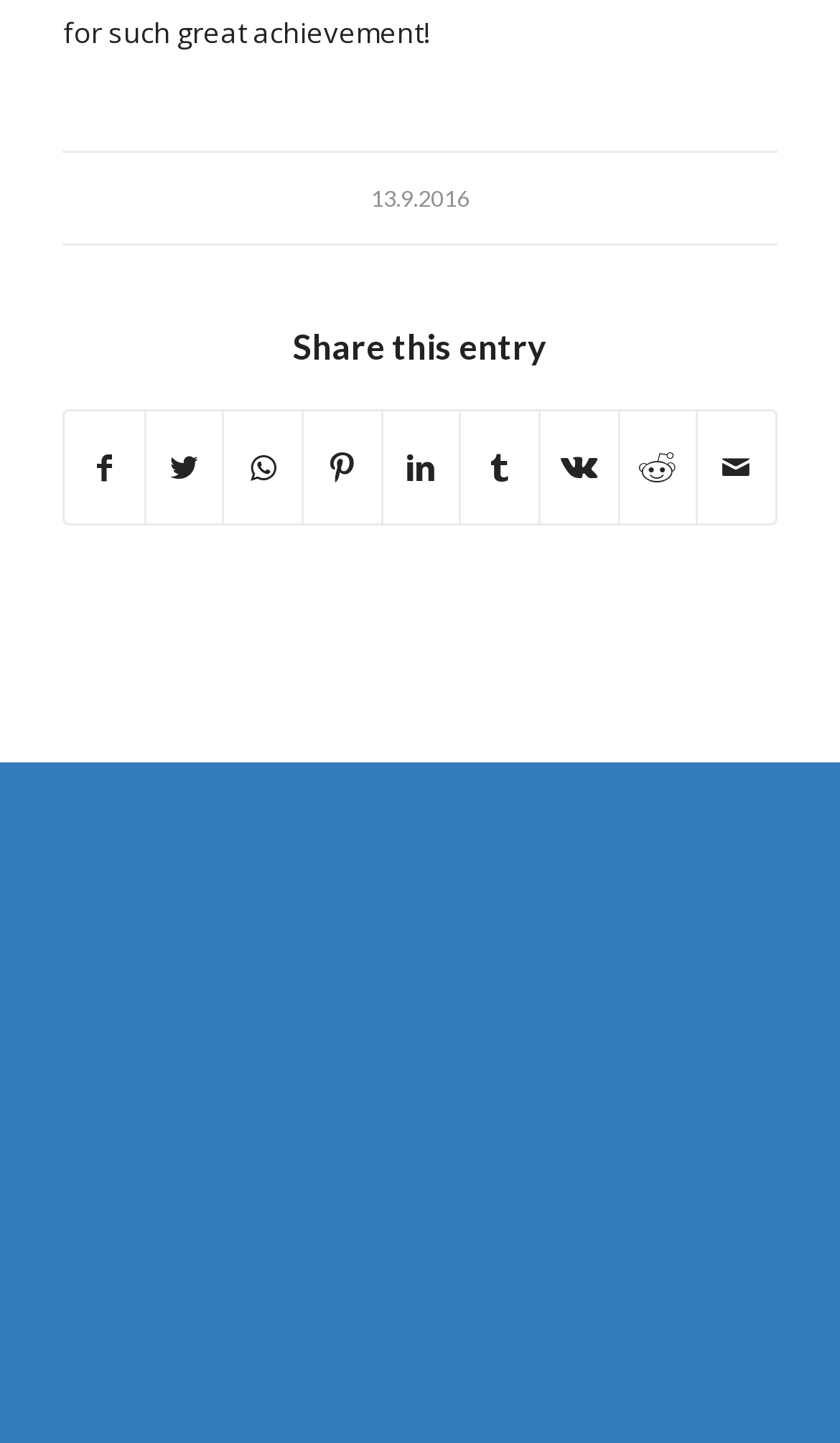What type of element is used to display the category?
Your answer should be a single word or phrase derived from the screenshot.

Image